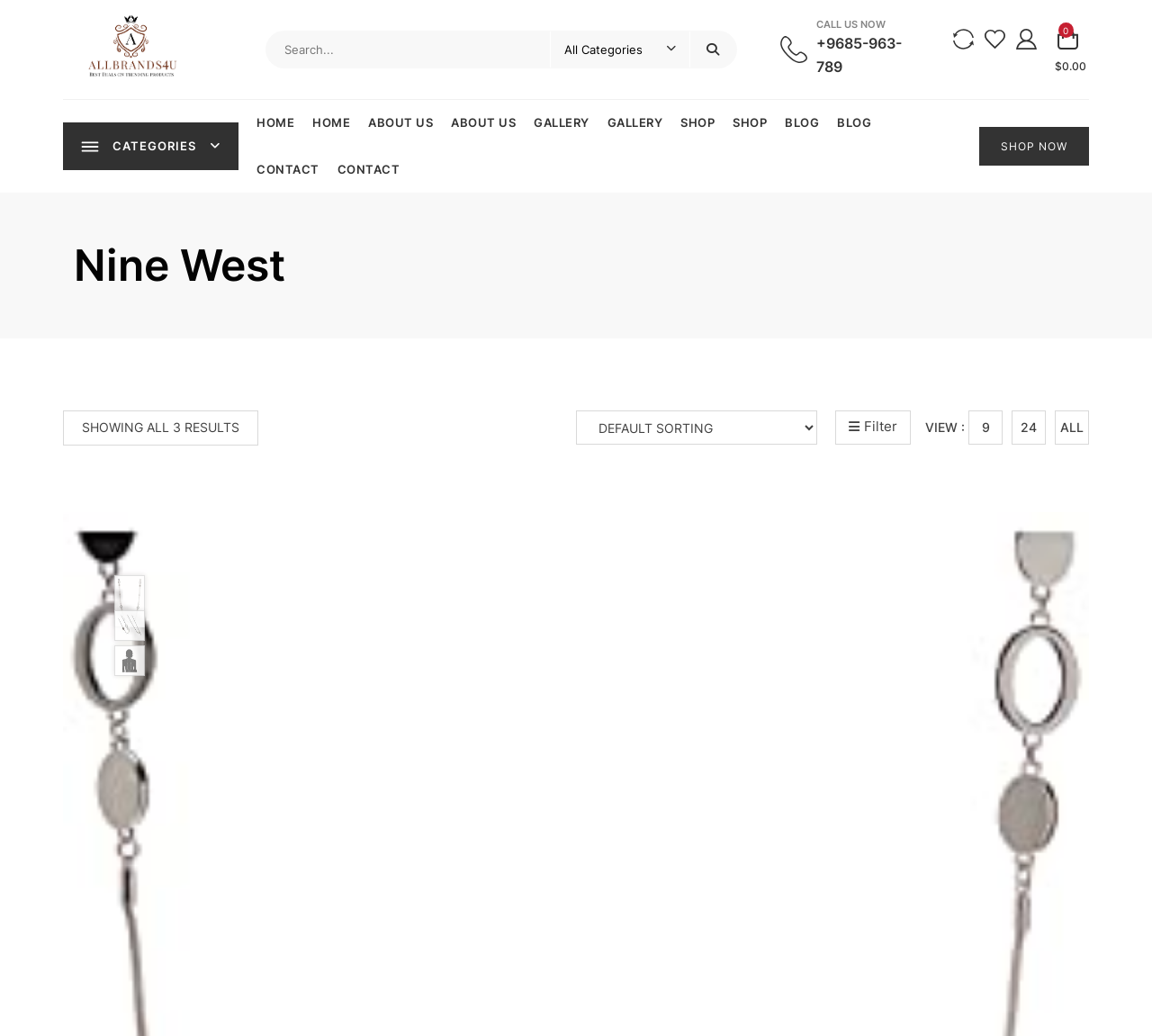Using the element description provided, determine the bounding box coordinates in the format (top-left x, top-left y, bottom-right x, bottom-right y). Ensure that all values are floating point numbers between 0 and 1. Element description: SWIM LESSONS

None